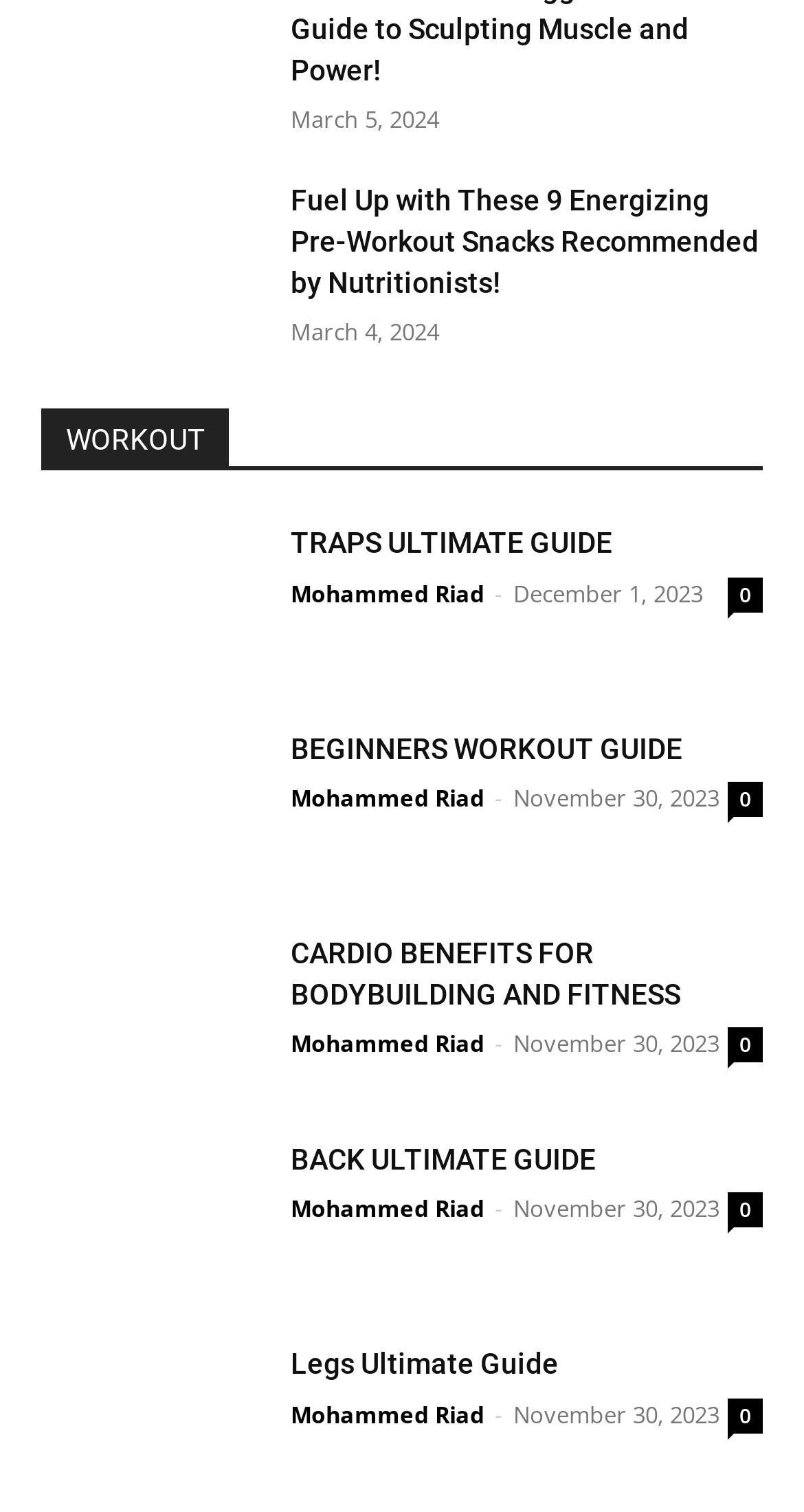Please locate the bounding box coordinates of the element that needs to be clicked to achieve the following instruction: "View the 'BEGINNERS WORKOUT GUIDE' page". The coordinates should be four float numbers between 0 and 1, i.e., [left, top, right, bottom].

[0.051, 0.482, 0.321, 0.583]